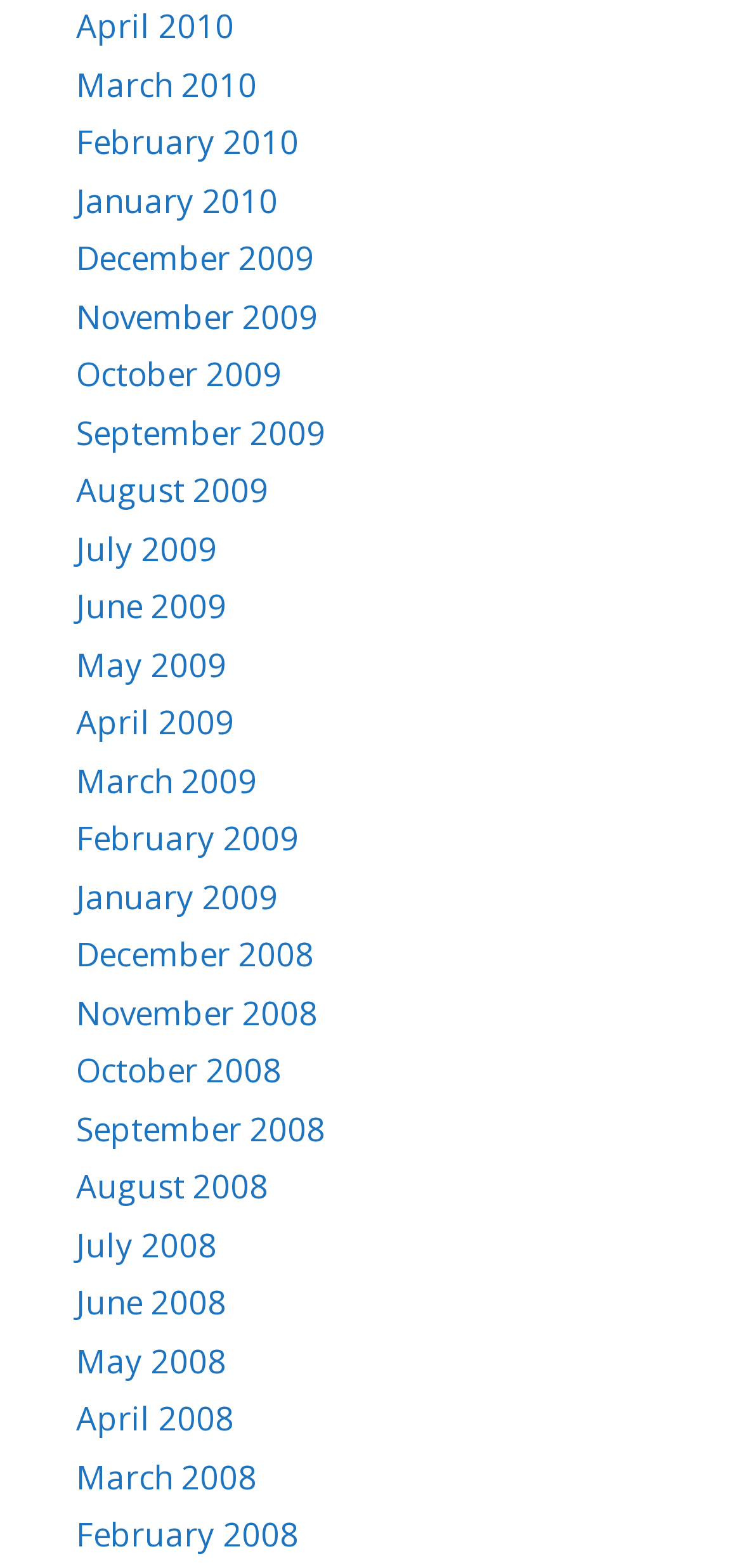How many months are listed?
Using the information from the image, give a concise answer in one word or a short phrase.

24